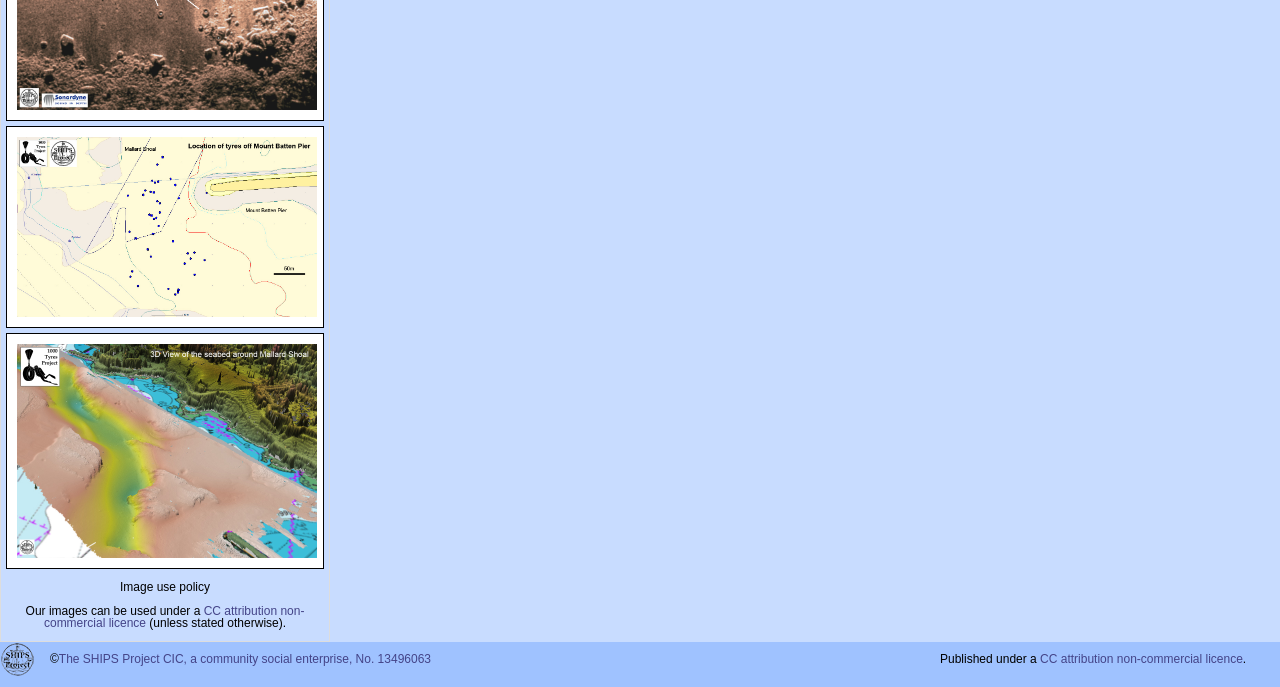Answer in one word or a short phrase: 
What is the name of the project with 1000 tyres?

1000 Tyres Project